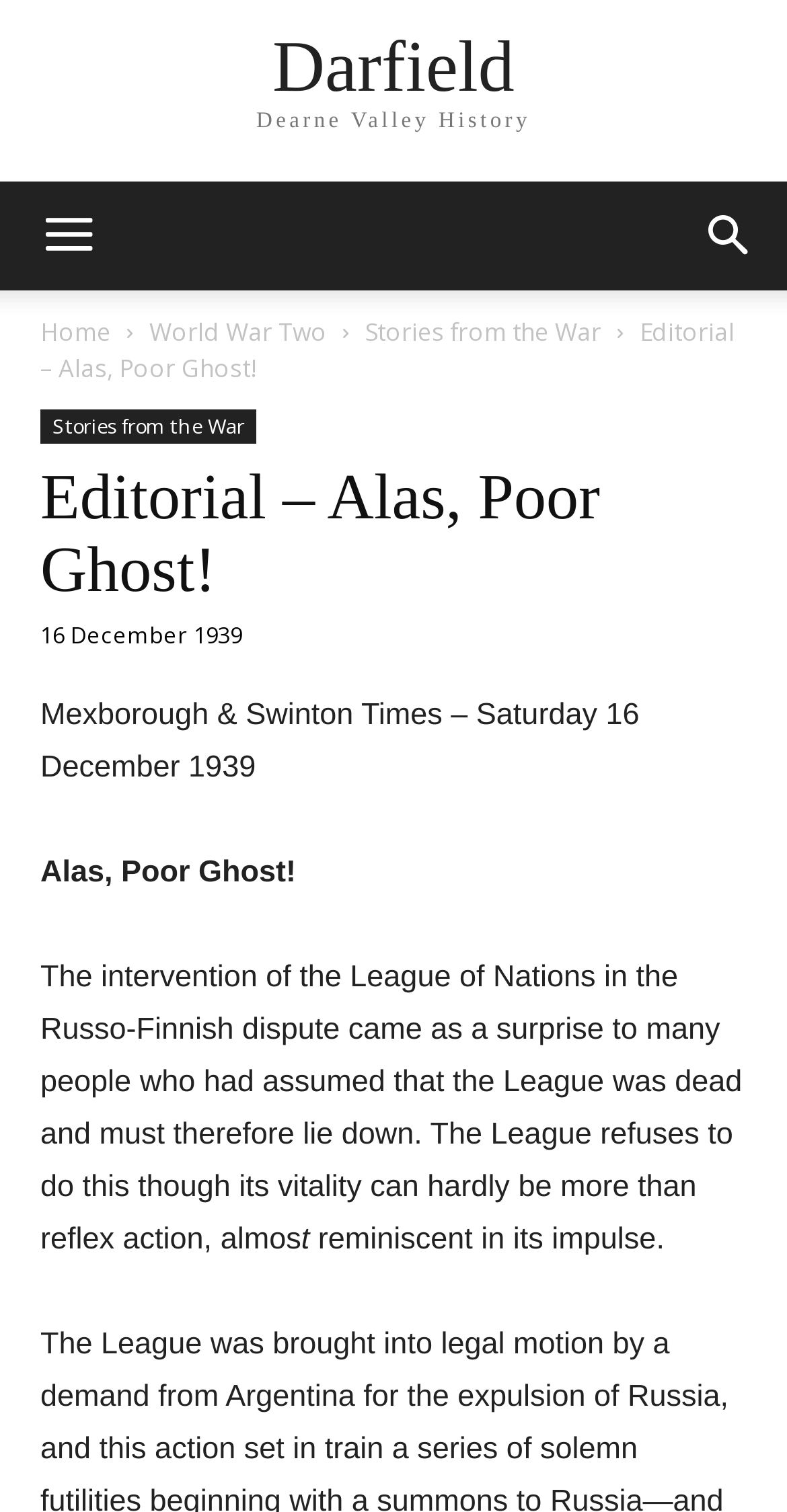What is the name of the history website?
Look at the image and answer the question using a single word or phrase.

Darfield Dearne Valley History